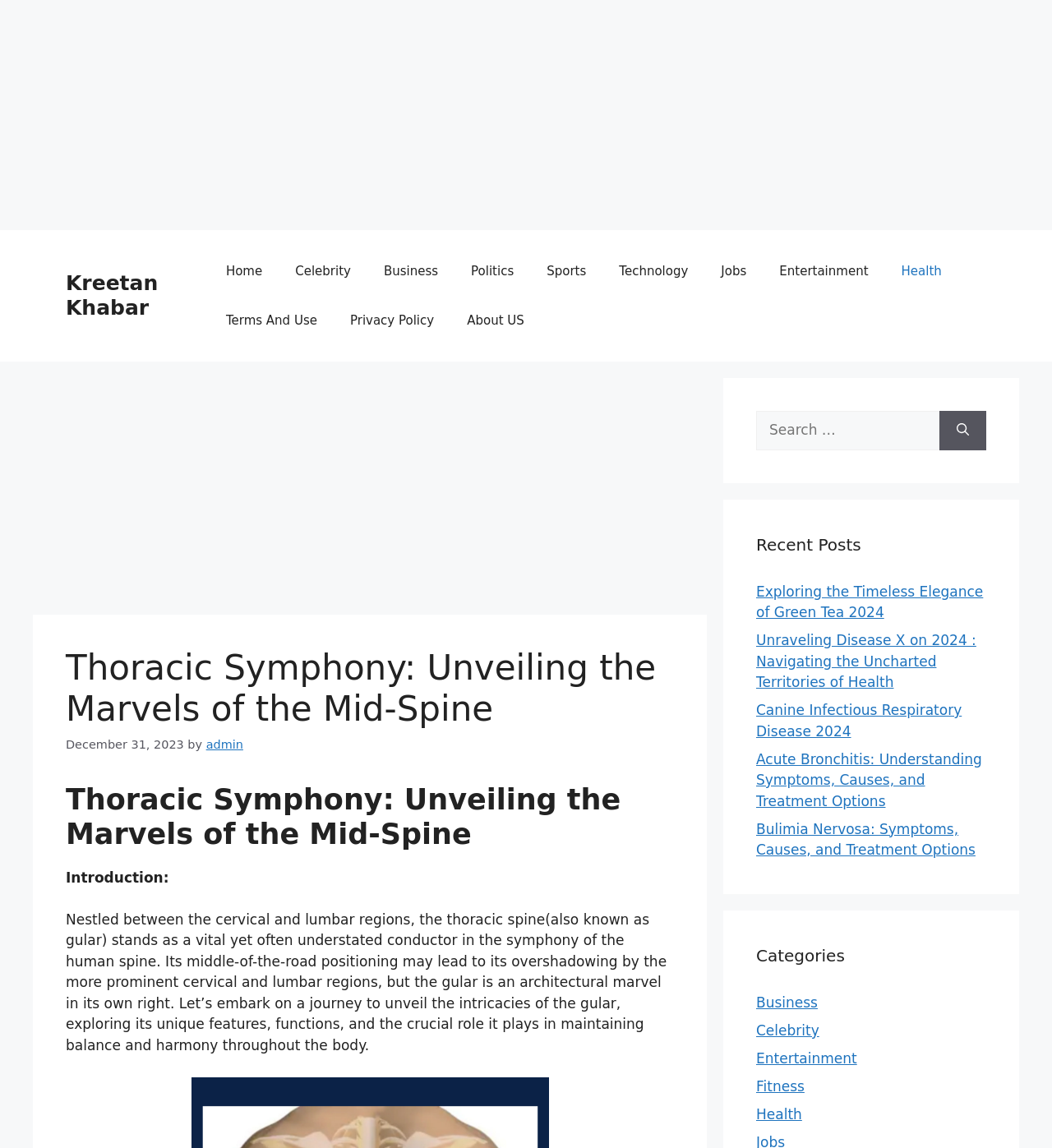Indicate the bounding box coordinates of the clickable region to achieve the following instruction: "Search for a topic."

[0.719, 0.358, 0.893, 0.392]